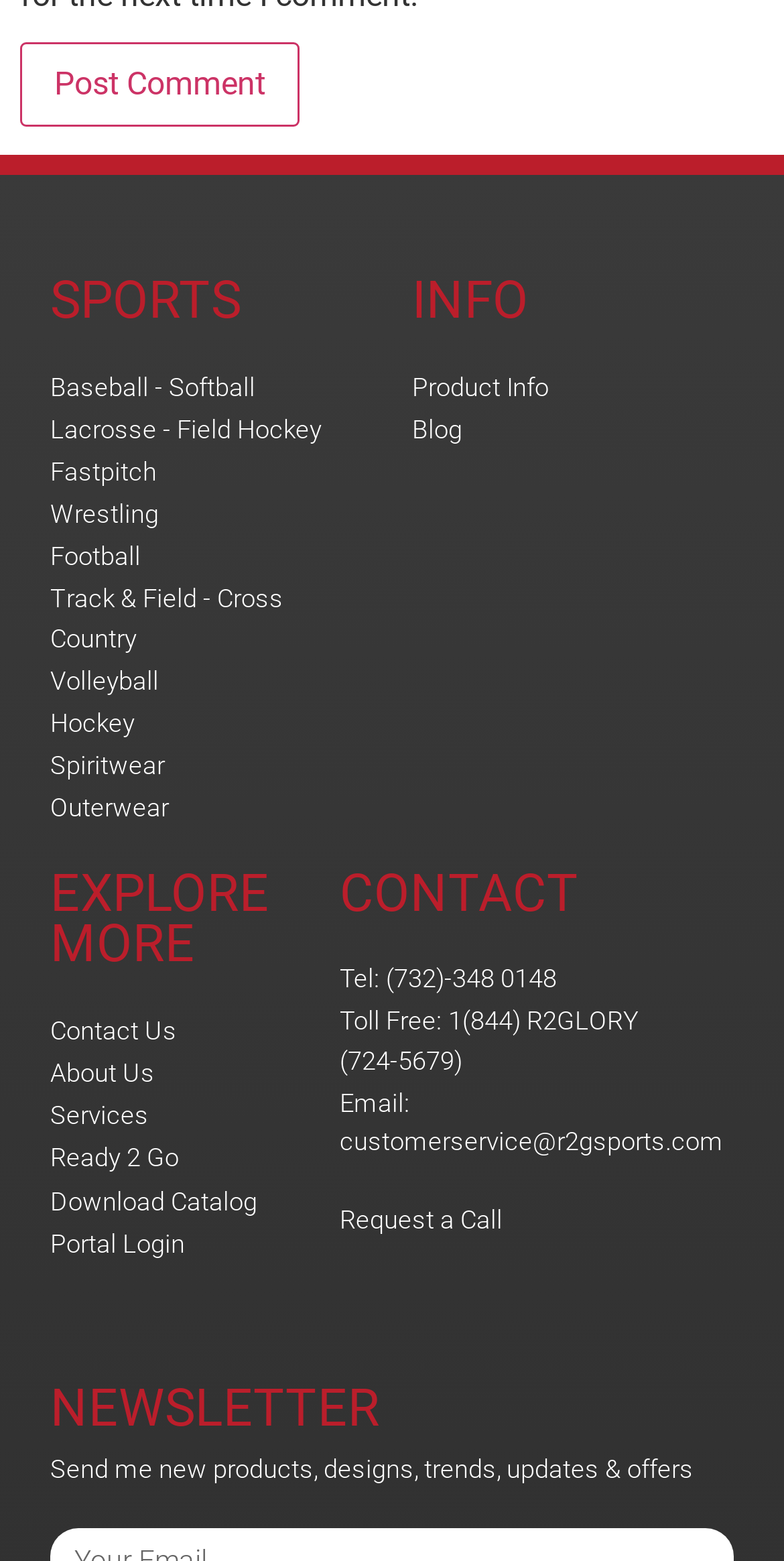Specify the bounding box coordinates of the area to click in order to follow the given instruction: "Go to 'Baseball - Softball' page."

[0.064, 0.235, 0.474, 0.26]